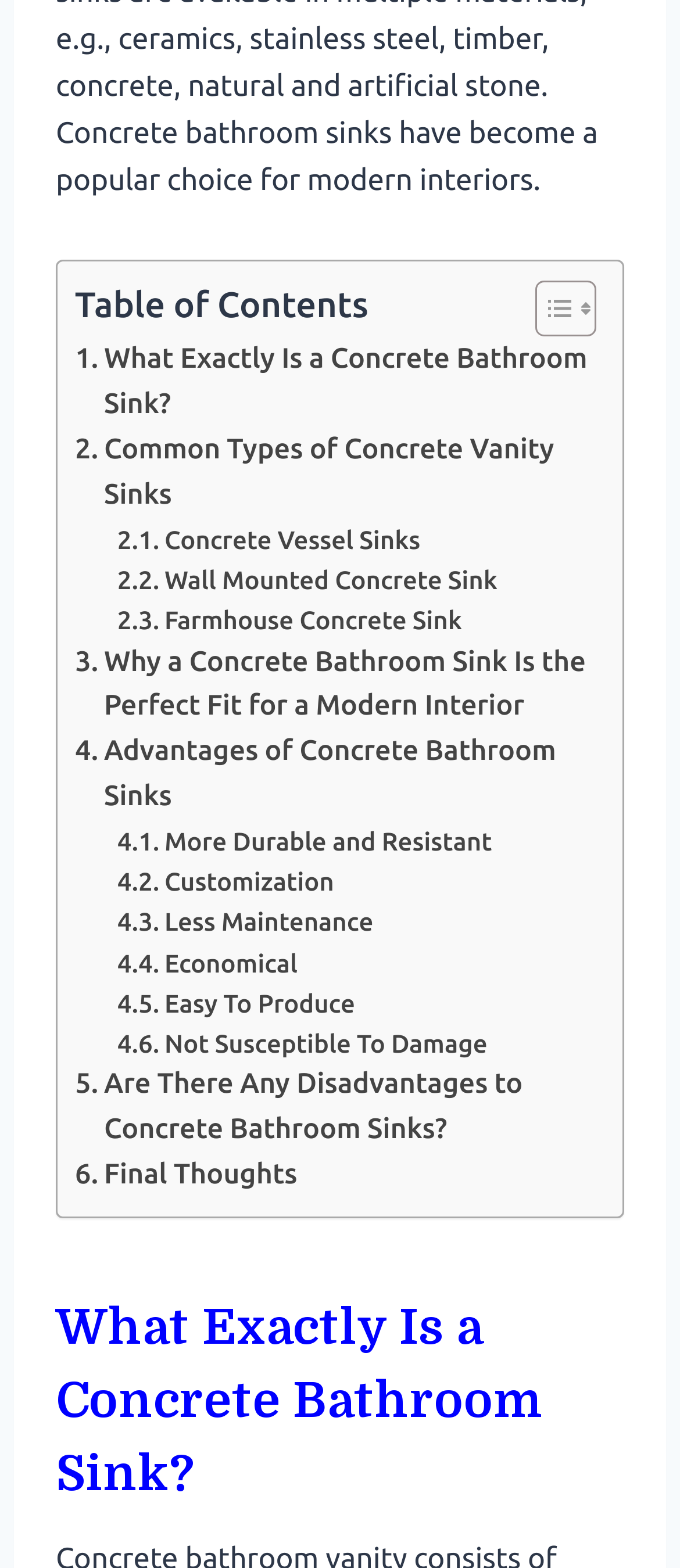Please determine the bounding box coordinates of the section I need to click to accomplish this instruction: "Learn about 'Advantages of Concrete Bathroom Sinks'".

[0.11, 0.466, 0.864, 0.523]